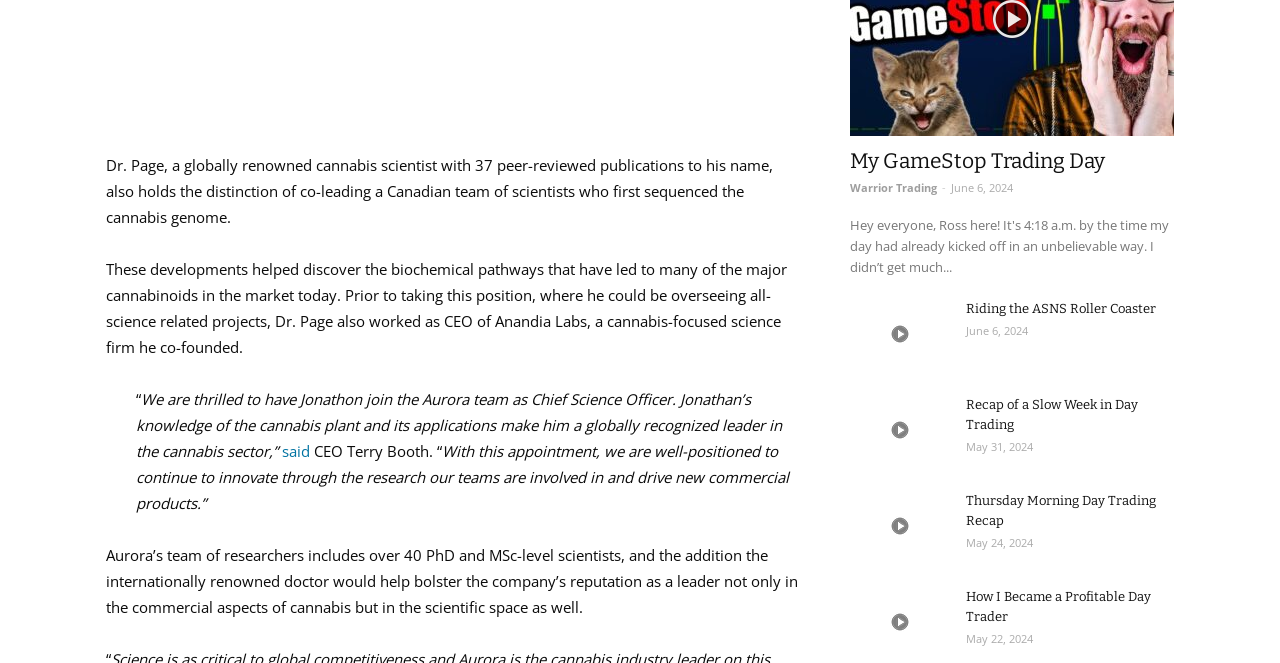Please specify the bounding box coordinates of the clickable section necessary to execute the following command: "Visit 'Warrior Trading'".

[0.664, 0.271, 0.732, 0.294]